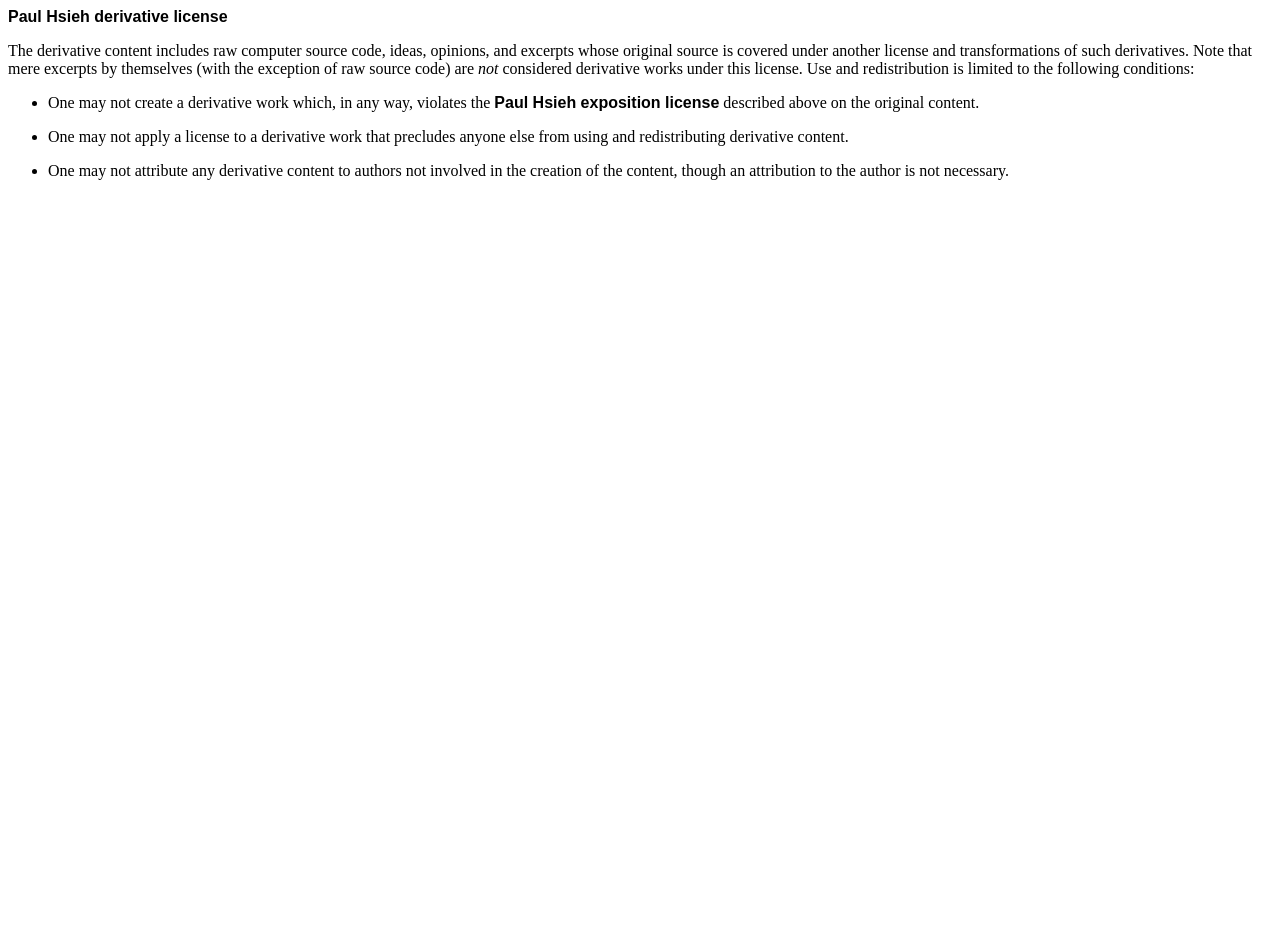By analyzing the image, answer the following question with a detailed response: What is the purpose of the Paul Hsieh exposition license?

The text states 'Use and redistribution is limited to the following conditions:' which implies that the Paul Hsieh exposition license is intended to limit how the derivative content can be used and redistributed.